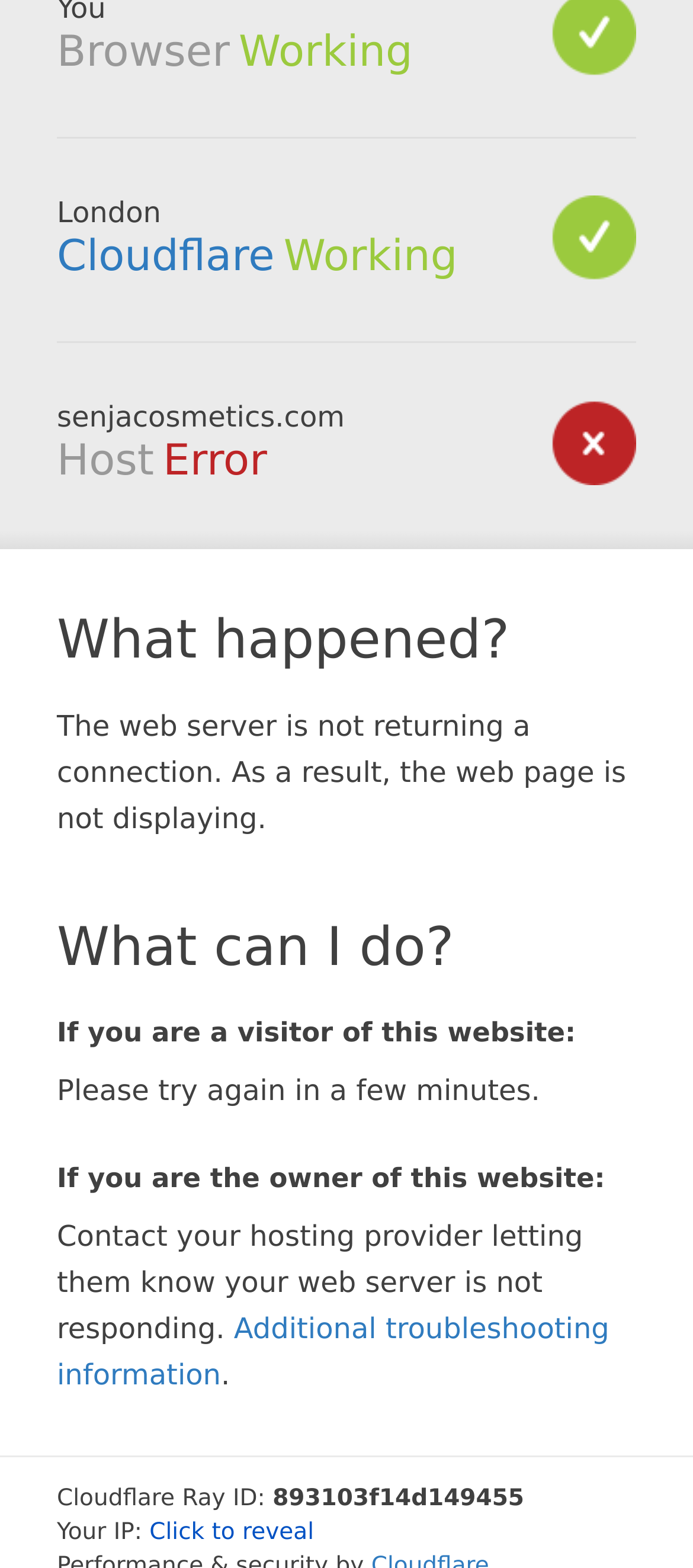Given the element description: "Donate", predict the bounding box coordinates of this UI element. The coordinates must be four float numbers between 0 and 1, given as [left, top, right, bottom].

None